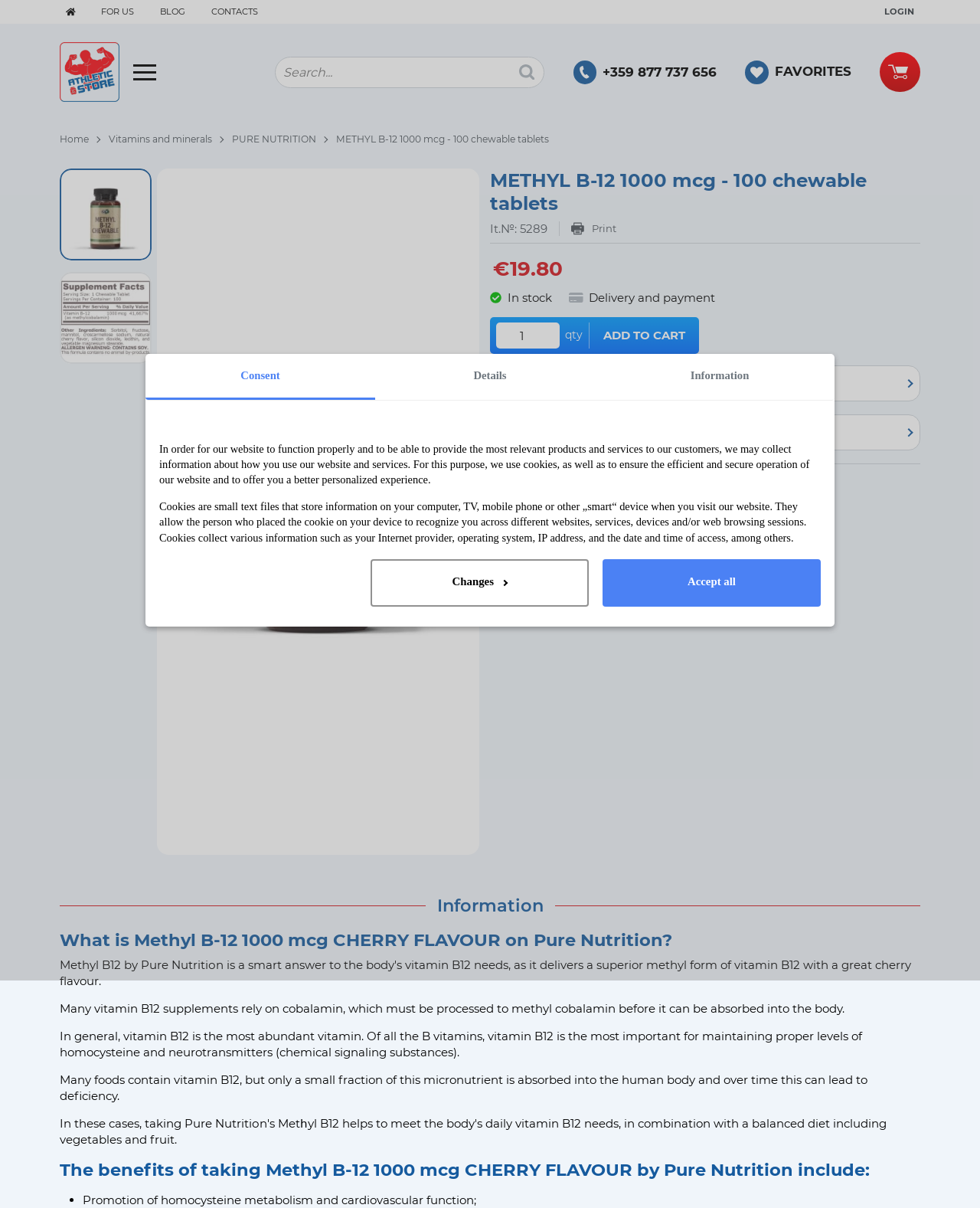Given the element description: "Home", predict the bounding box coordinates of this UI element. The coordinates must be four float numbers between 0 and 1, given as [left, top, right, bottom].

[0.061, 0.109, 0.111, 0.12]